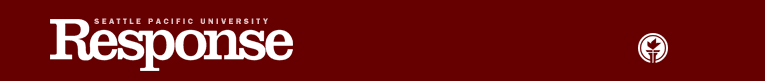What is located to the right of the title?
Answer the question based on the image using a single word or a brief phrase.

university emblem